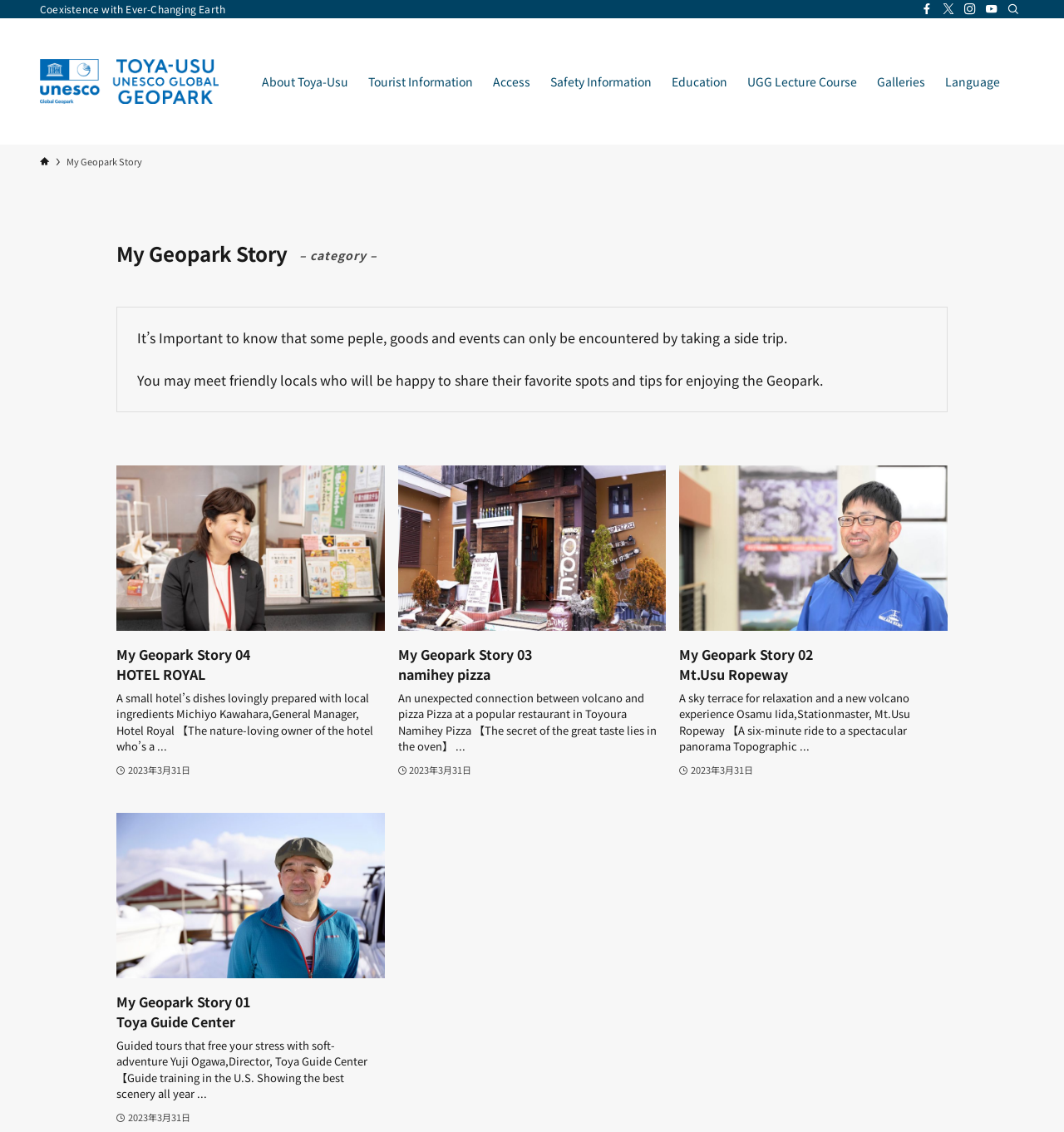Provide a one-word or short-phrase answer to the question:
What is the name of the general manager of Hotel Royal?

Michiyo Kawahara